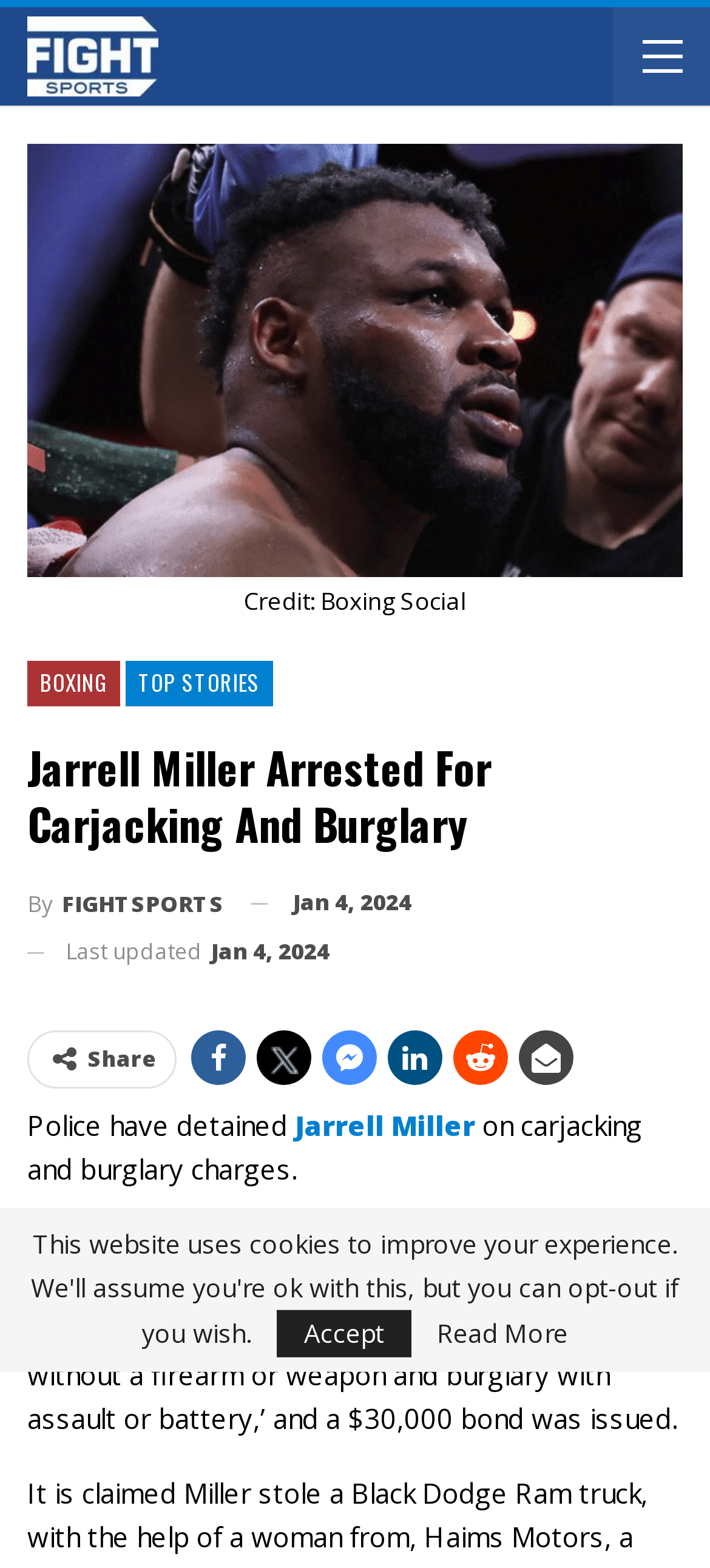Please respond to the question with a concise word or phrase:
What is the name of the person arrested?

Jarrell Miller